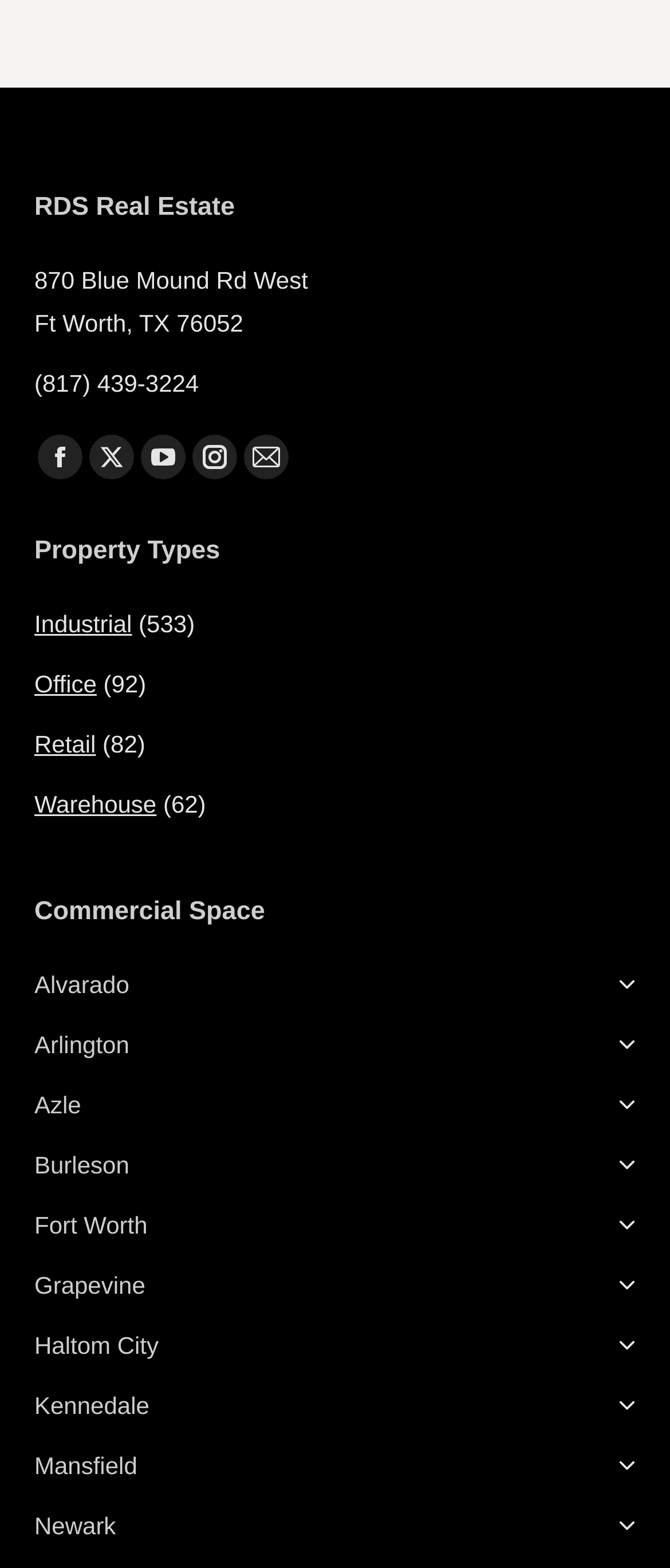Please mark the clickable region by giving the bounding box coordinates needed to complete this instruction: "Click on Facebook page".

[0.056, 0.277, 0.123, 0.305]